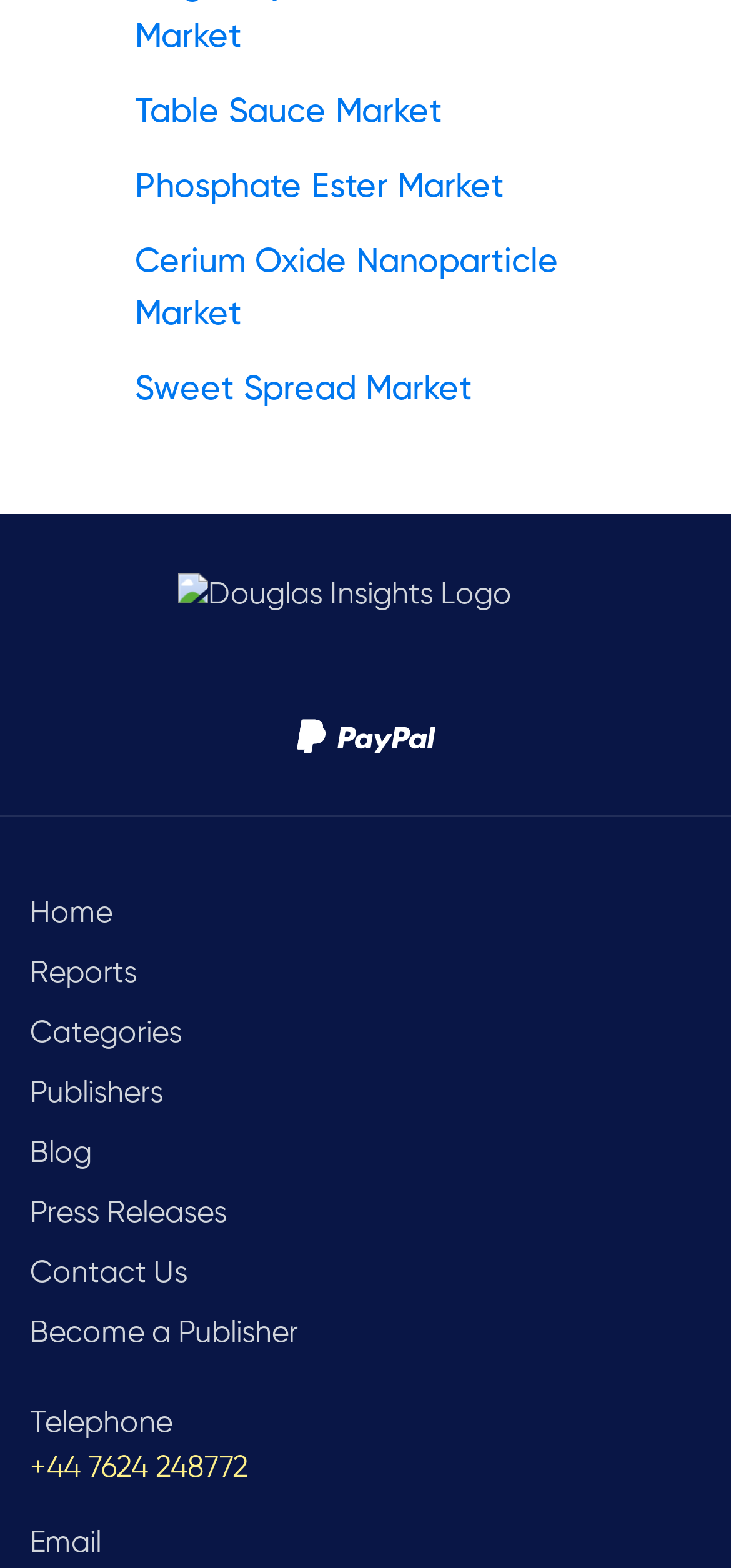Based on the image, please elaborate on the answer to the following question:
What is the contact phone number?

I found the link with the phone number '+44 7624 248772' located next to the text 'Telephone', which suggests it is the contact phone number.